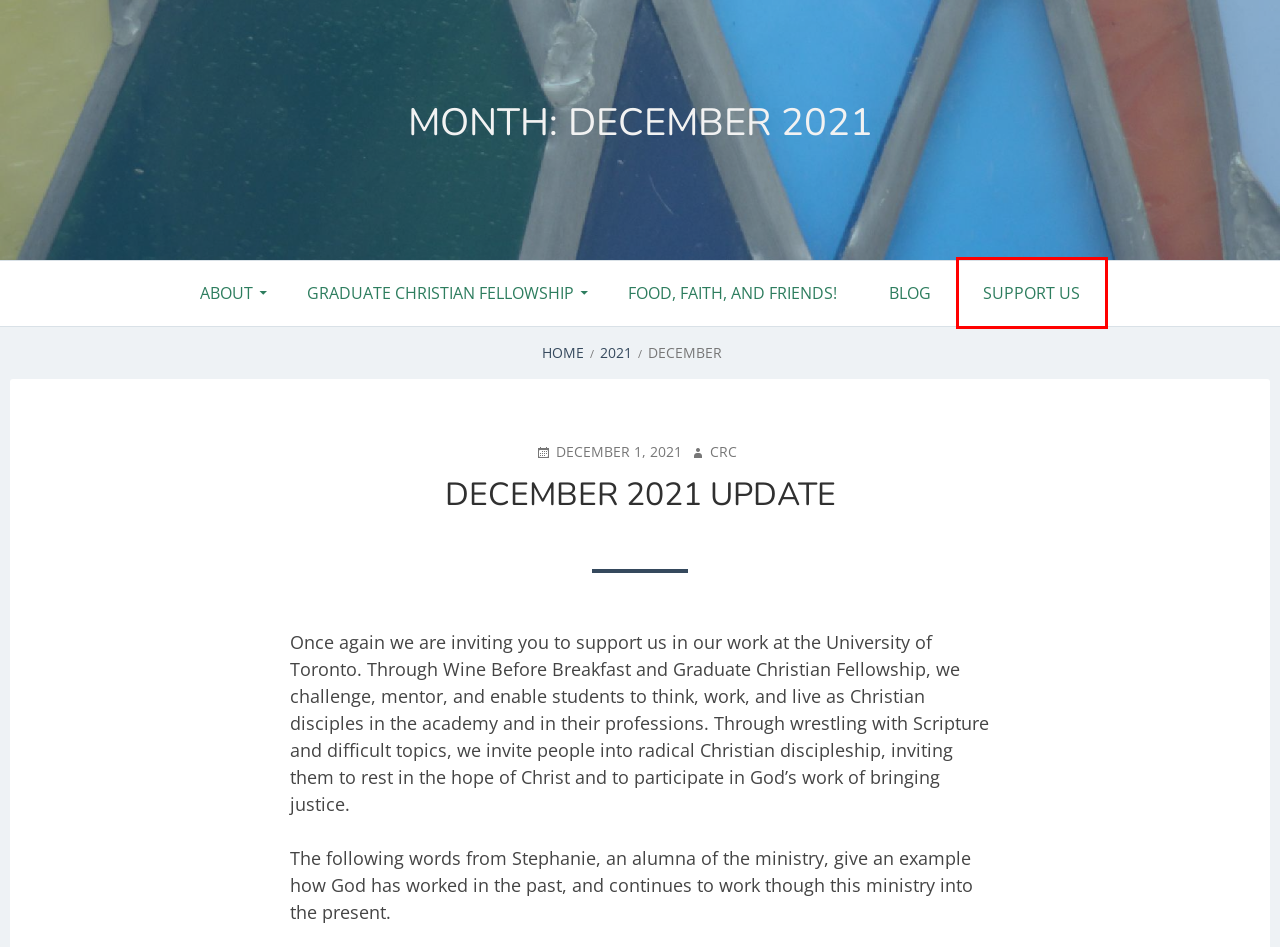You have a screenshot of a webpage with a red rectangle bounding box around an element. Identify the best matching webpage description for the new page that appears after clicking the element in the bounding box. The descriptions are:
A. Christian Reformed Campus Ministries – at the University of Toronto
B. Graduate Christian Fellowship – Christian Reformed Campus Ministries
C. Support us – Christian Reformed Campus Ministries
D. crc – Christian Reformed Campus Ministries
E. December 2021 Update – Christian Reformed Campus Ministries
F. Food, Faith, and Friends! – Christian Reformed Campus Ministries
G. BLOG – Christian Reformed Campus Ministries
H. 2021 – Christian Reformed Campus Ministries

C